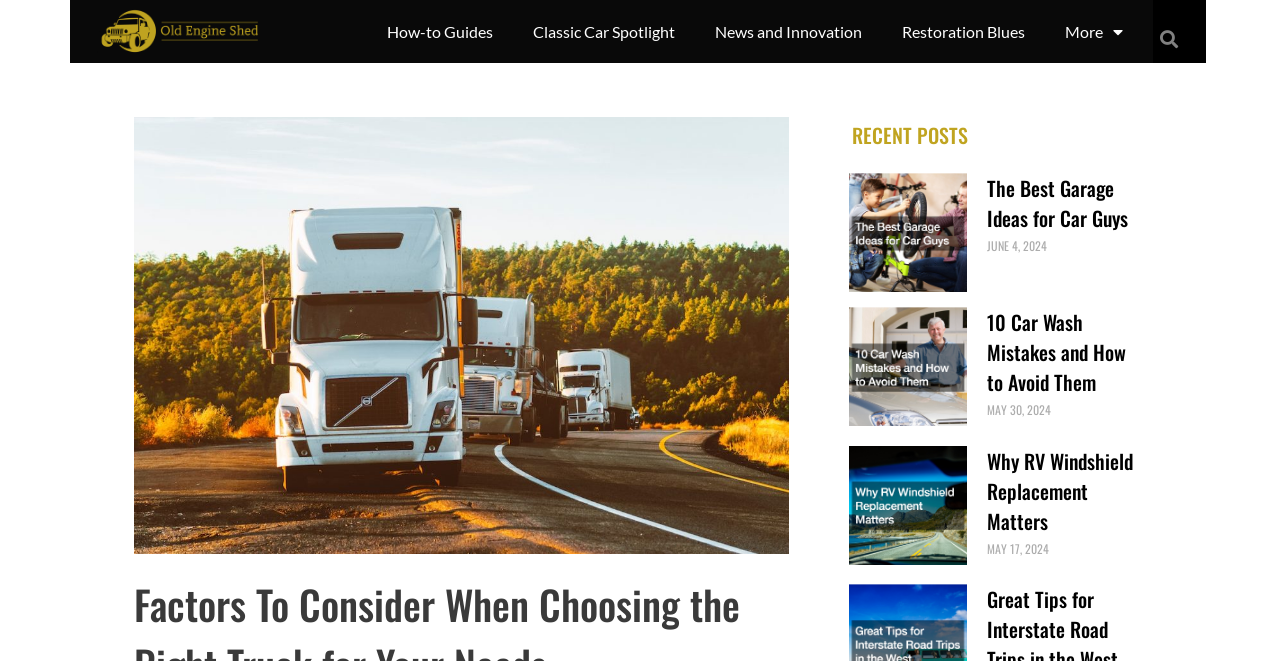What type of image is displayed at the top of the webpage?
Using the information from the image, give a concise answer in one word or a short phrase.

A truck